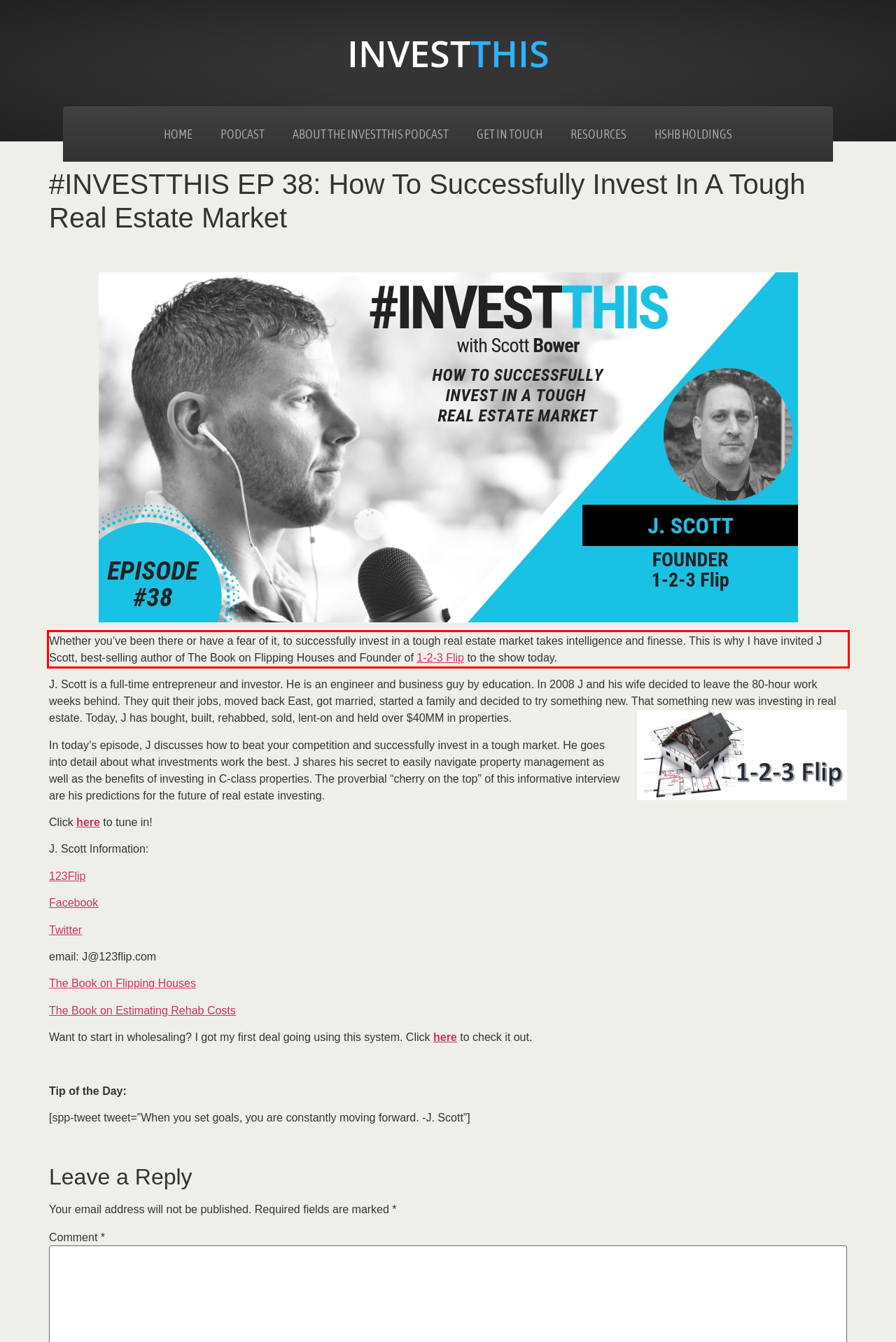Please examine the webpage screenshot containing a red bounding box and use OCR to recognize and output the text inside the red bounding box.

Whether you’ve been there or have a fear of it, to successfully invest in a tough real estate market takes intelligence and finesse. This is why I have invited J Scott, best-selling author of The Book on Flipping Houses and Founder of 1-2-3 Flip to the show today.